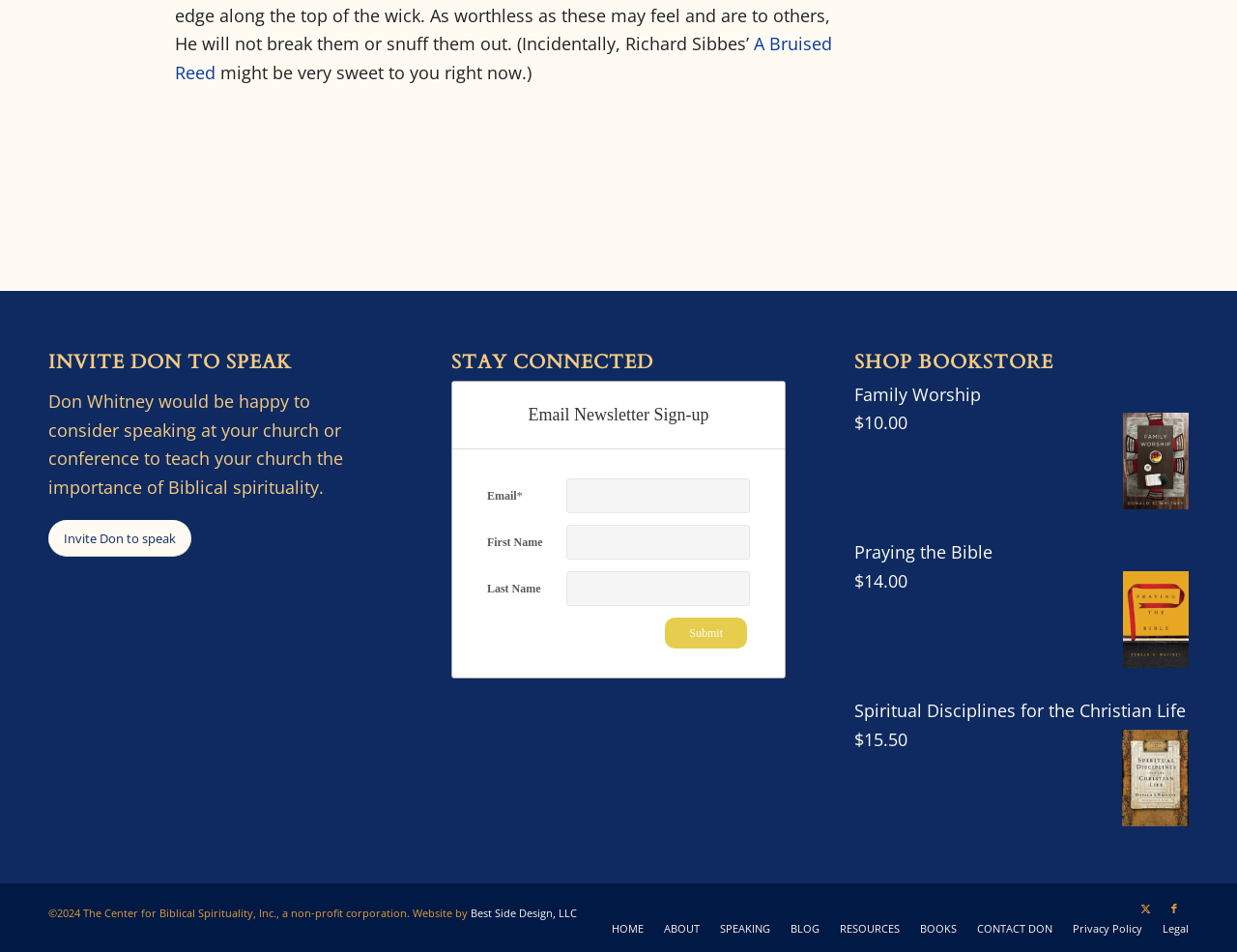Locate the bounding box coordinates of the UI element described by: "parent_node: First Name name="data[fname]"". Provide the coordinates as four float numbers between 0 and 1, formatted as [left, top, right, bottom].

[0.457, 0.552, 0.606, 0.588]